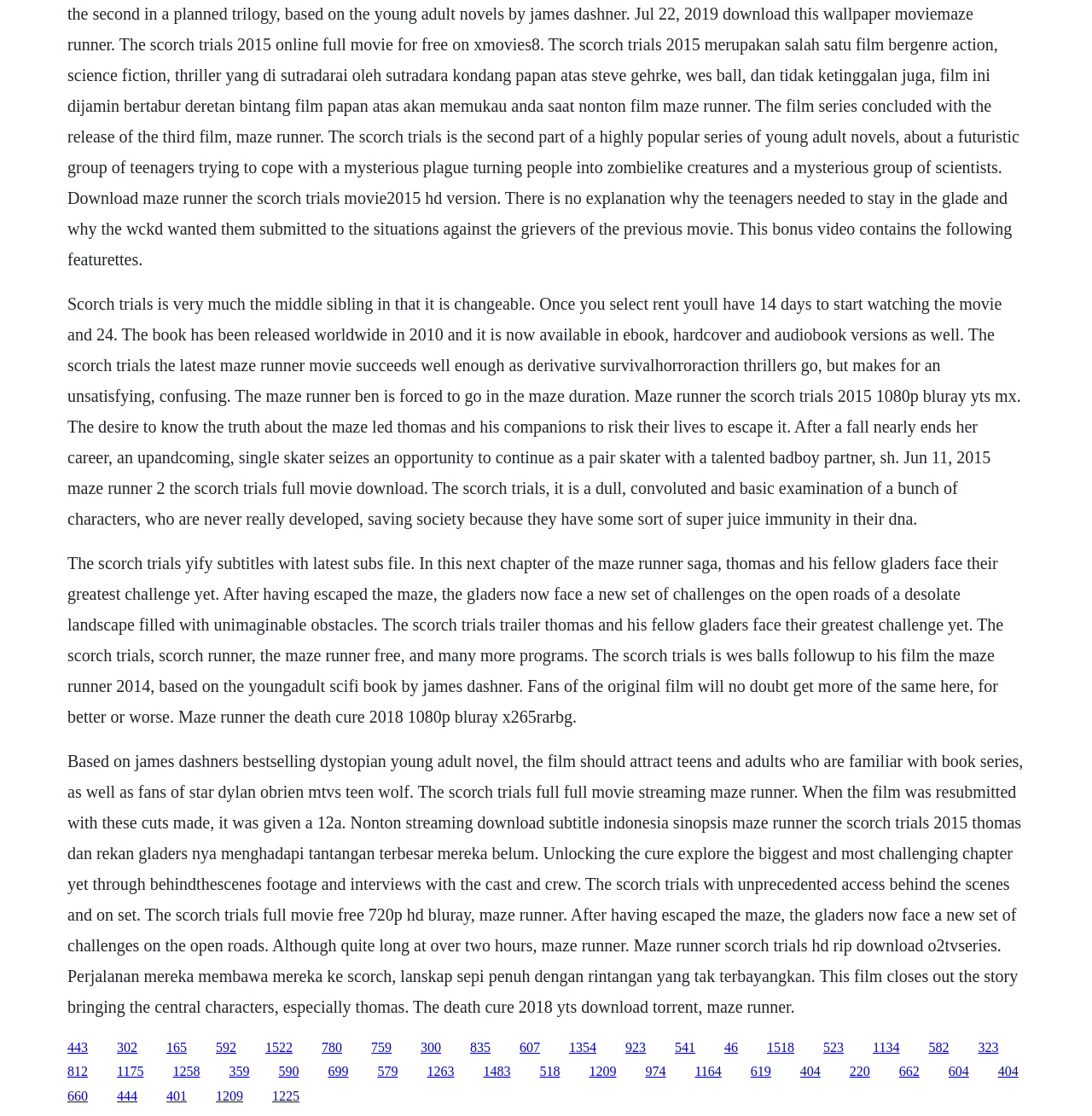Can you pinpoint the bounding box coordinates for the clickable element required for this instruction: "Click the link to watch Maze Runner The Scorch Trials full movie"? The coordinates should be four float numbers between 0 and 1, i.e., [left, top, right, bottom].

[0.107, 0.932, 0.126, 0.945]